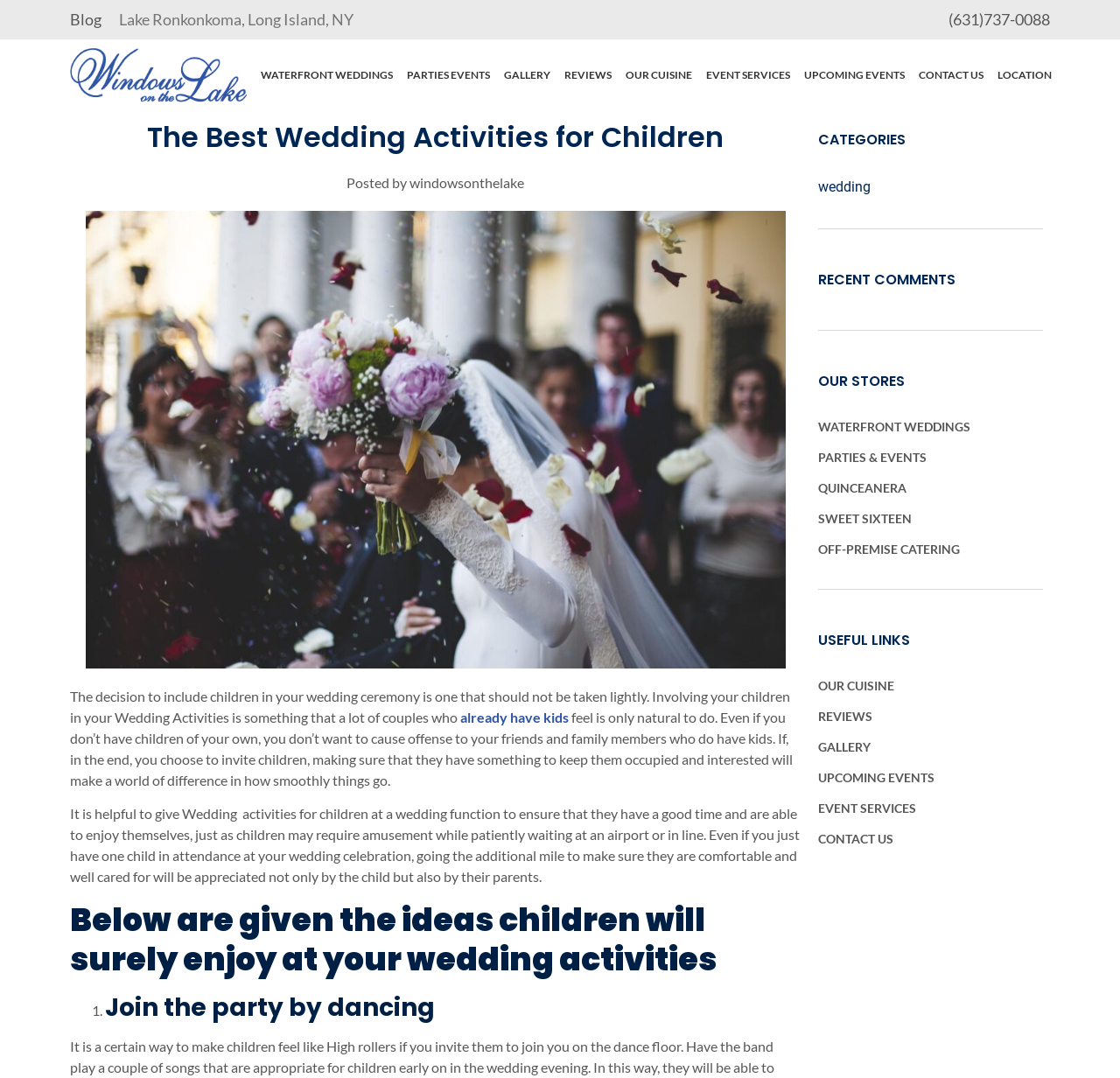Determine the bounding box coordinates of the clickable element necessary to fulfill the instruction: "Explore the 'OUR CUISINE' link". Provide the coordinates as four float numbers within the 0 to 1 range, i.e., [left, top, right, bottom].

[0.552, 0.051, 0.624, 0.088]